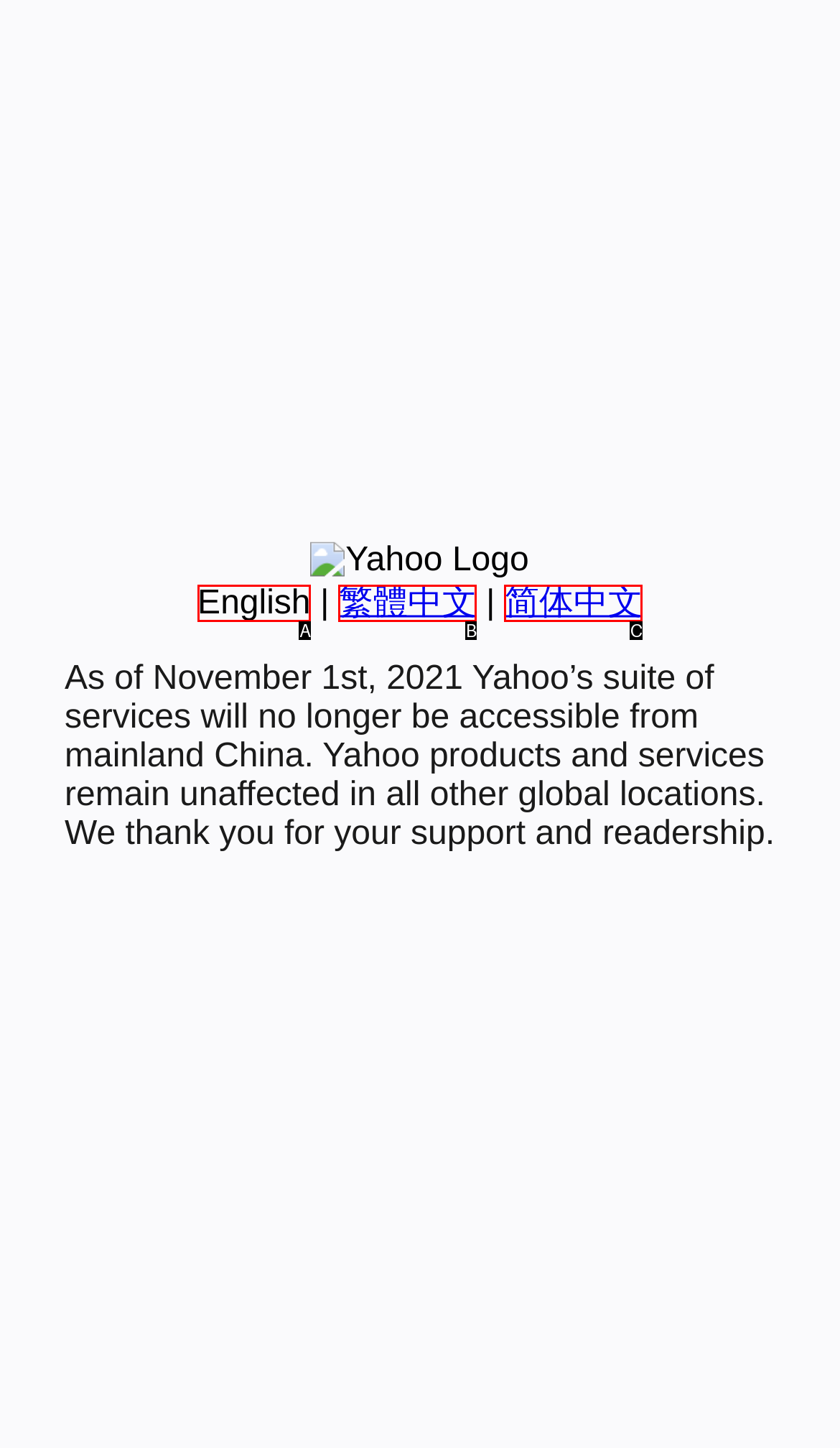Based on the description: Products, find the HTML element that matches it. Provide your answer as the letter of the chosen option.

None